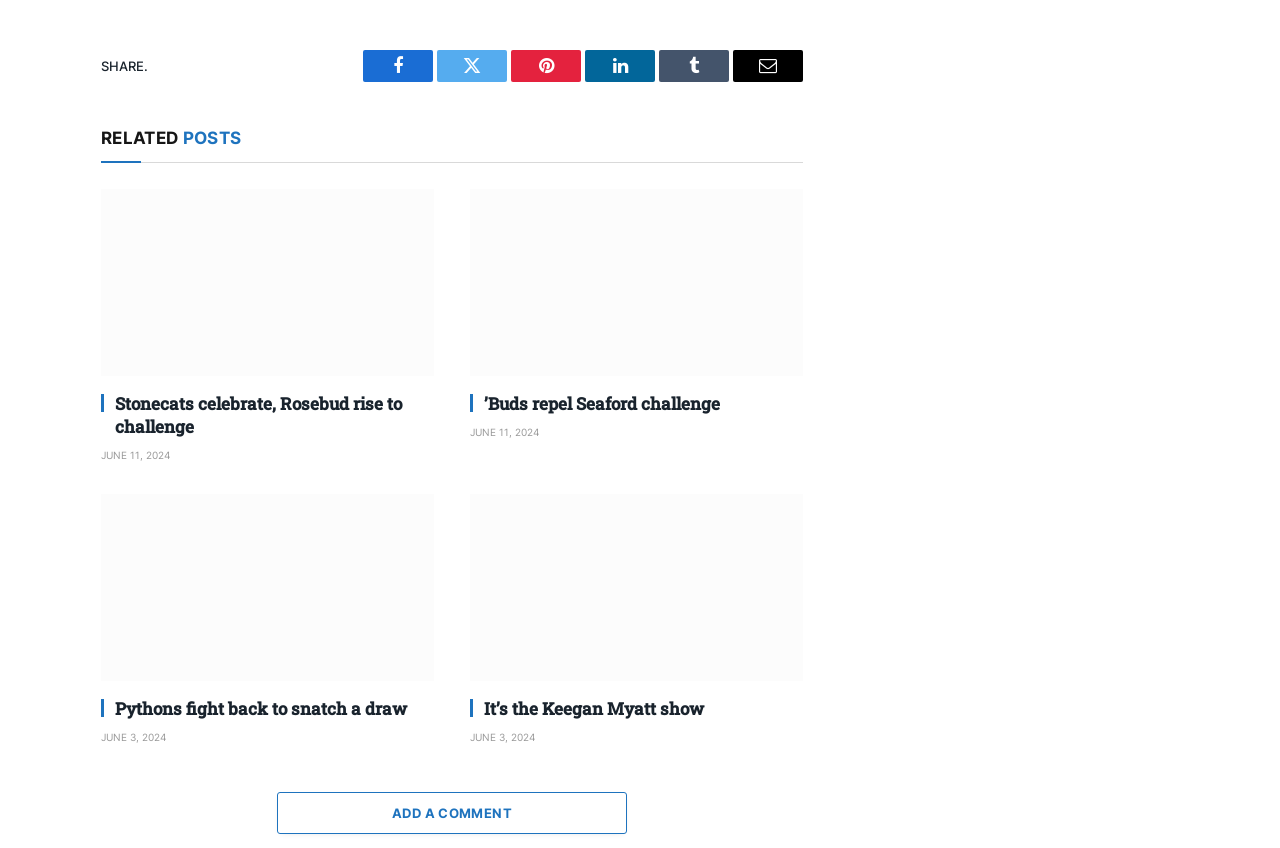Can you provide the bounding box coordinates for the element that should be clicked to implement the instruction: "Share on Facebook"?

[0.284, 0.059, 0.338, 0.097]